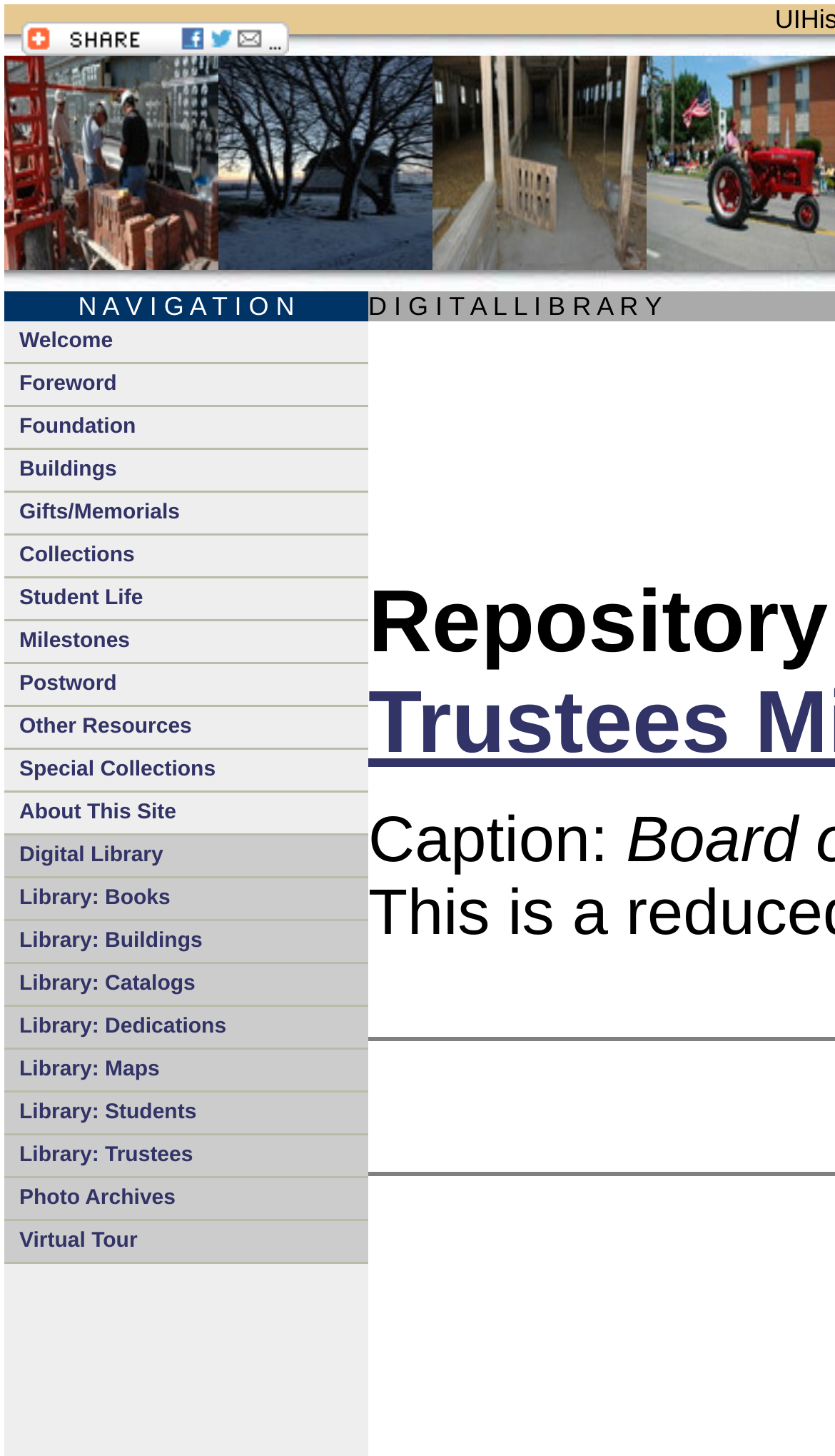Please provide the bounding box coordinates for the element that needs to be clicked to perform the instruction: "View the Foreword page". The coordinates must consist of four float numbers between 0 and 1, formatted as [left, top, right, bottom].

[0.005, 0.25, 0.441, 0.279]